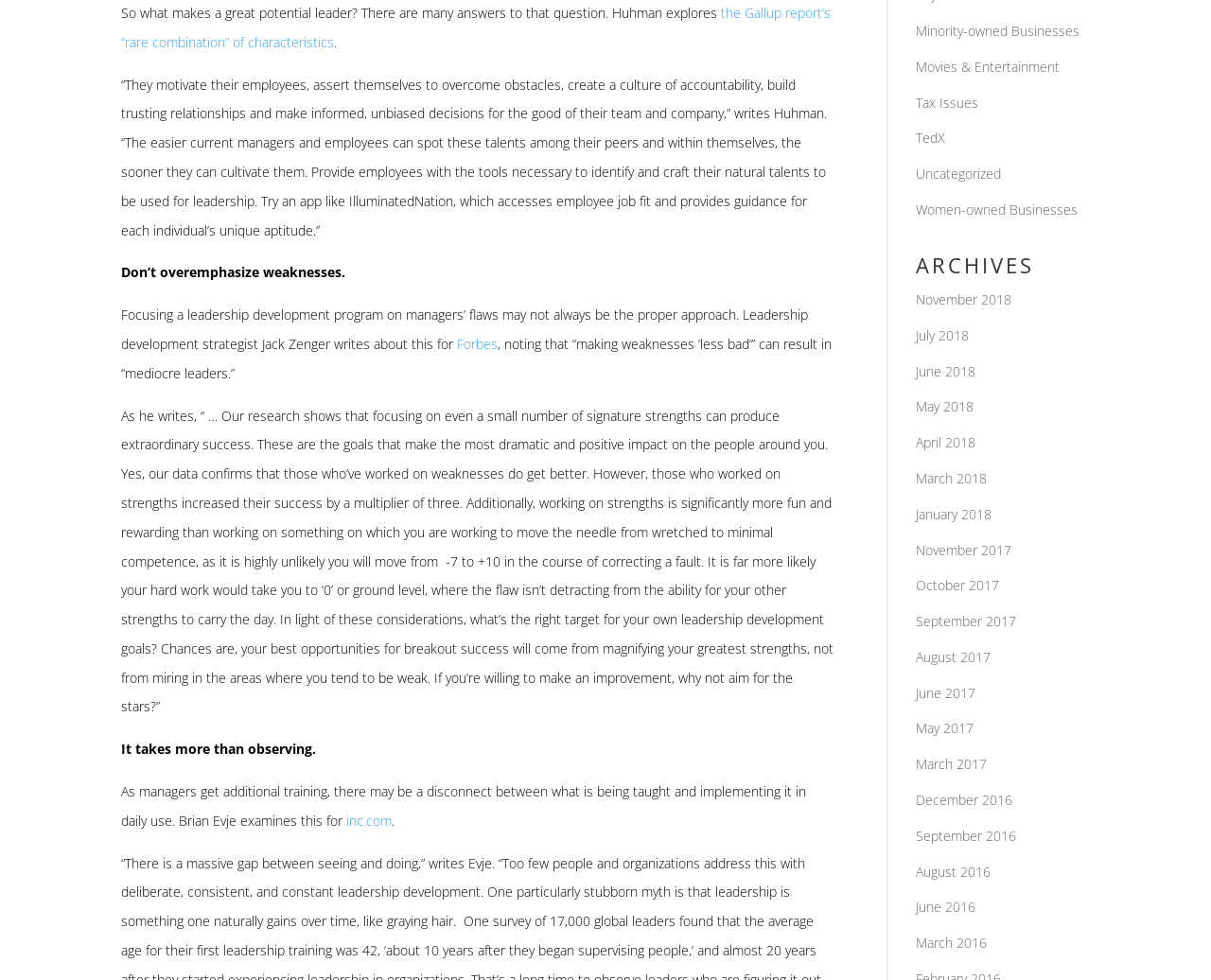From the given element description: "Movies & Entertainment", find the bounding box for the UI element. Provide the coordinates as four float numbers between 0 and 1, in the order [left, top, right, bottom].

[0.756, 0.059, 0.875, 0.077]